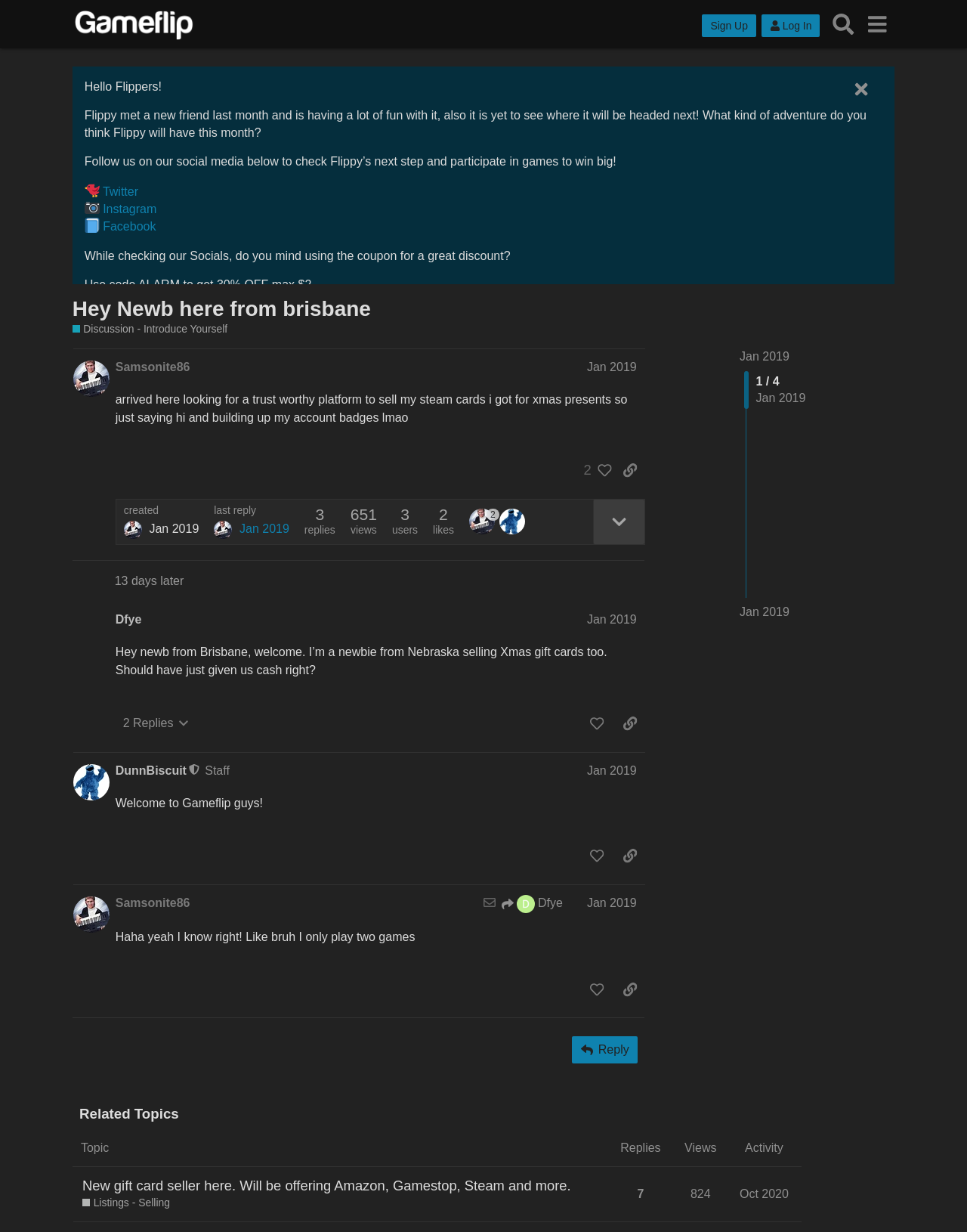Please specify the bounding box coordinates of the area that should be clicked to accomplish the following instruction: "Click the link to Twitter". The coordinates should consist of four float numbers between 0 and 1, i.e., [left, top, right, bottom].

[0.106, 0.15, 0.143, 0.16]